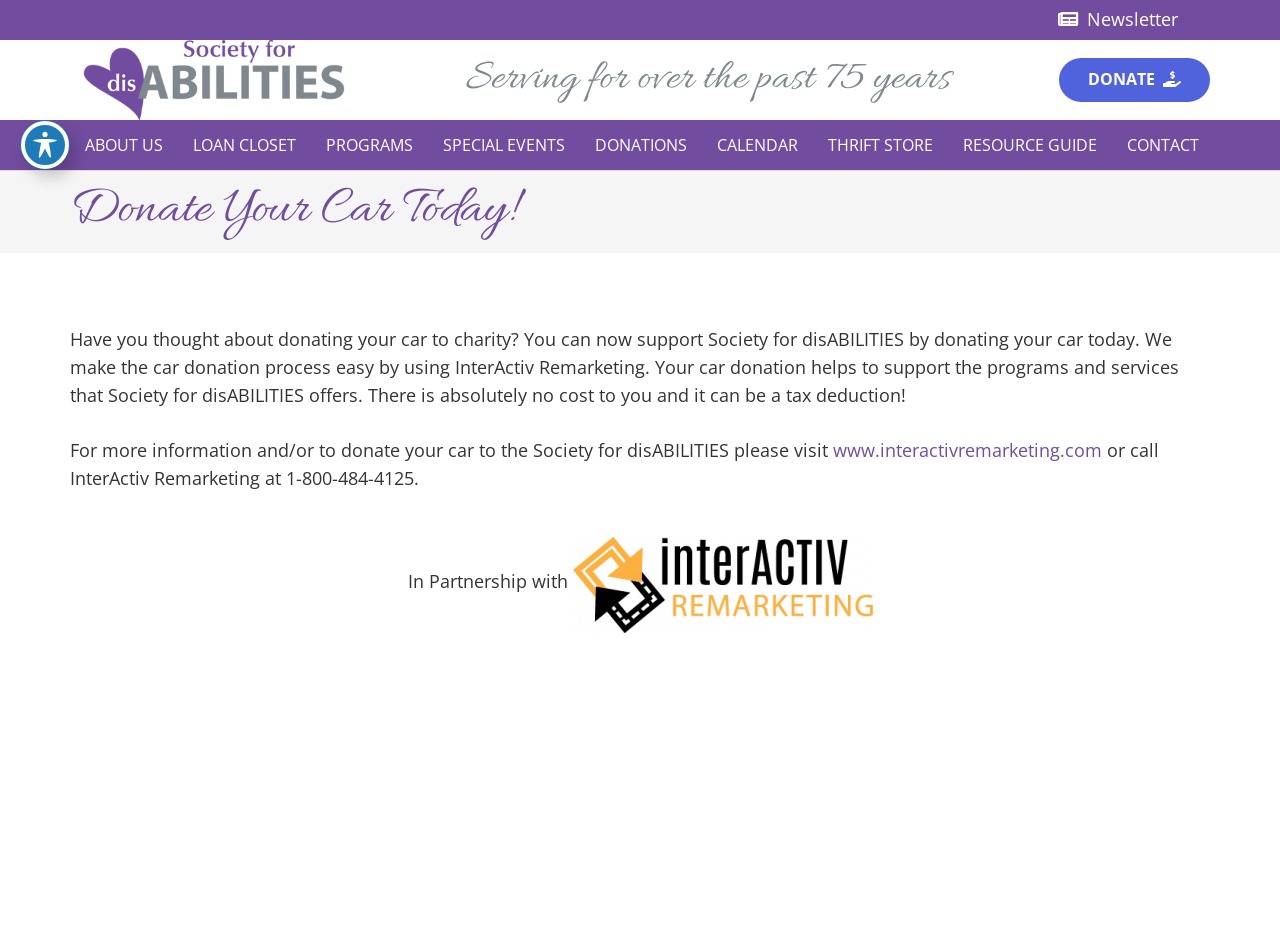Locate the bounding box coordinates of the clickable region necessary to complete the following instruction: "Get information about the car donation process". Provide the coordinates in the format of four float numbers between 0 and 1, i.e., [left, top, right, bottom].

[0.651, 0.461, 0.861, 0.487]